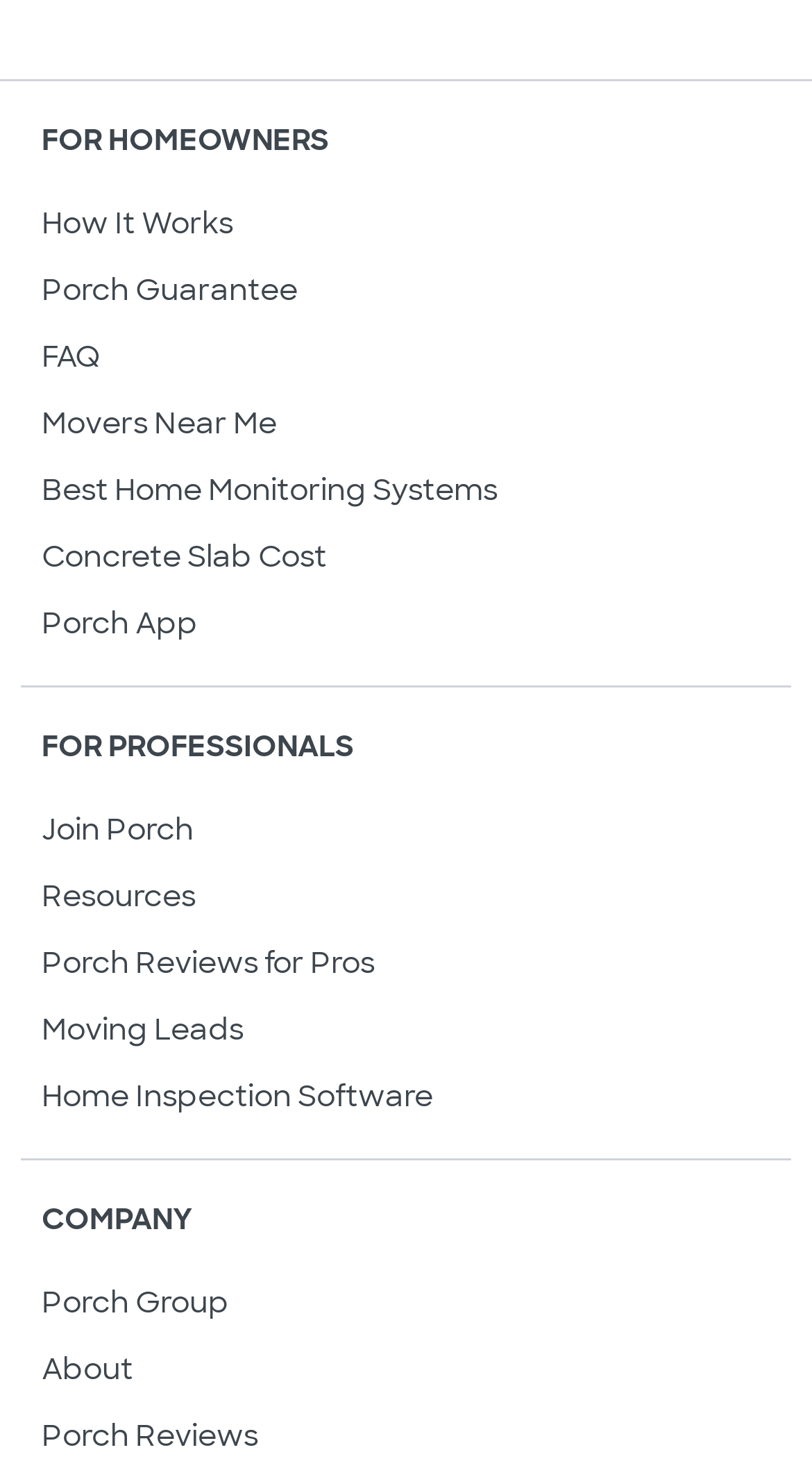Can you find the bounding box coordinates for the element to click on to achieve the instruction: "Get porch guarantee"?

[0.051, 0.182, 0.367, 0.208]